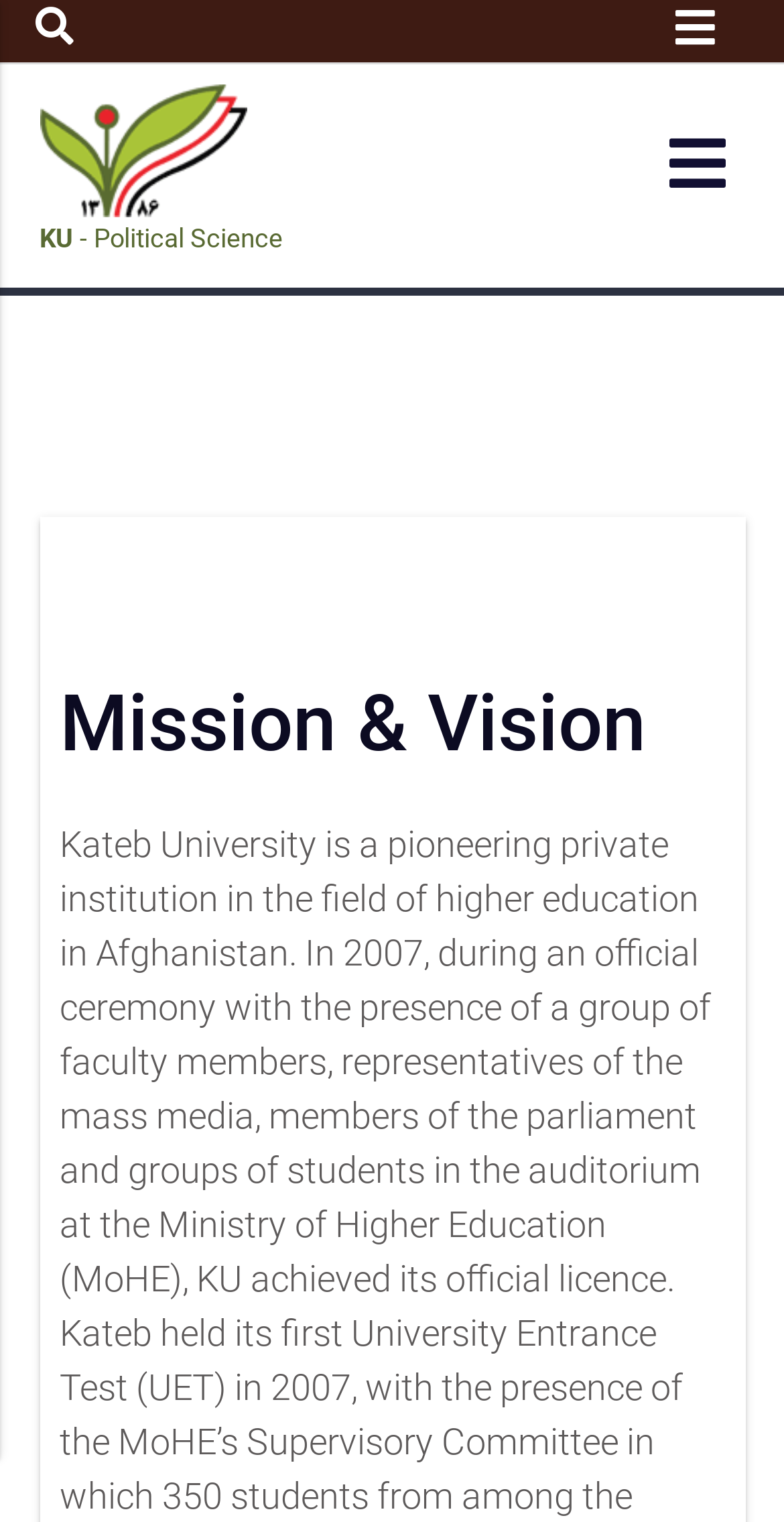With reference to the image, please provide a detailed answer to the following question: How many social media links are there?

There are two social media links, one with the OCR text '' and another with the OCR text '', which are commonly used icons for social media platforms.